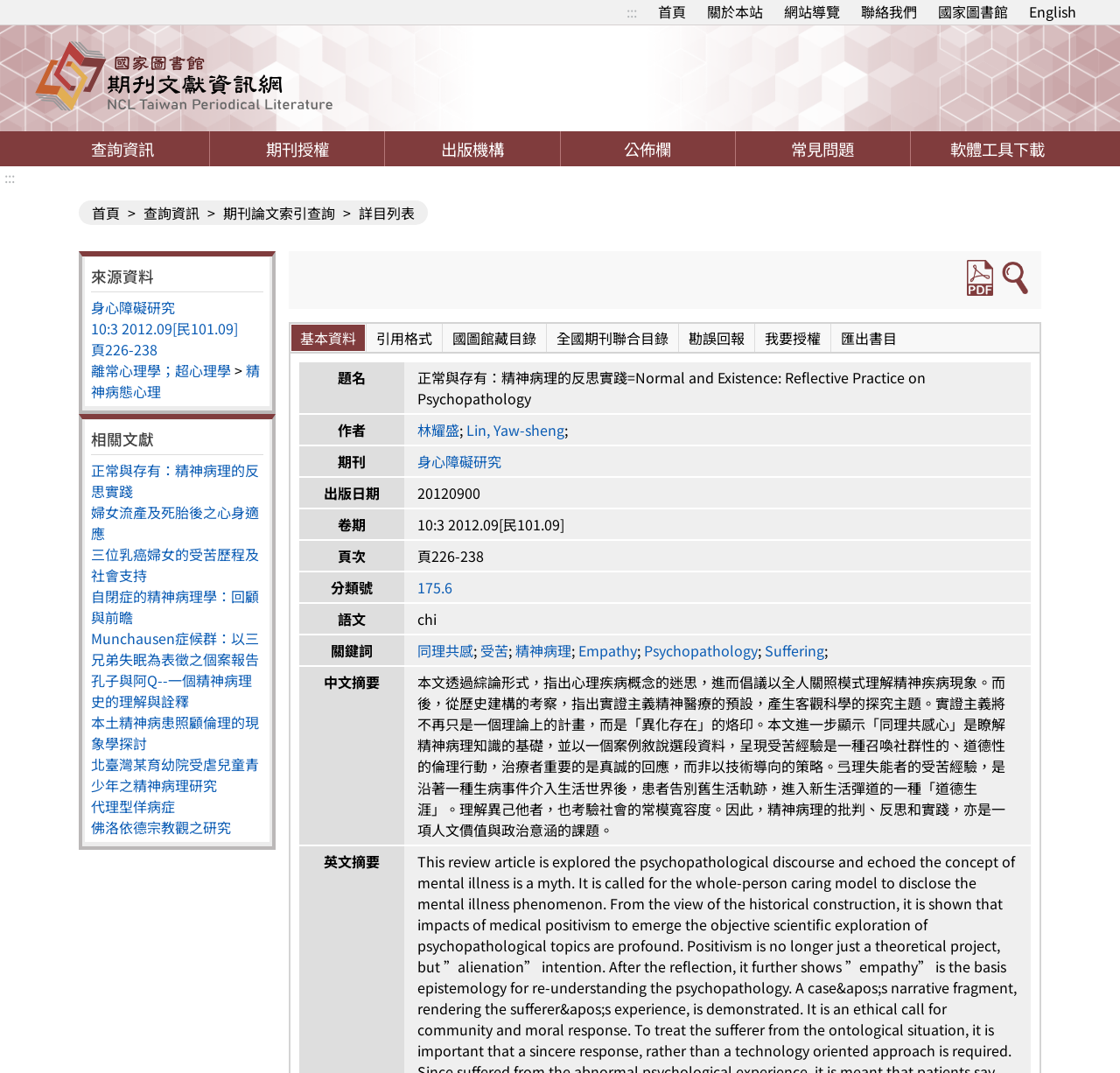What is the author of the first article in the search result?
Based on the image, respond with a single word or phrase.

林耀盛; Lin, Yaw-sheng;